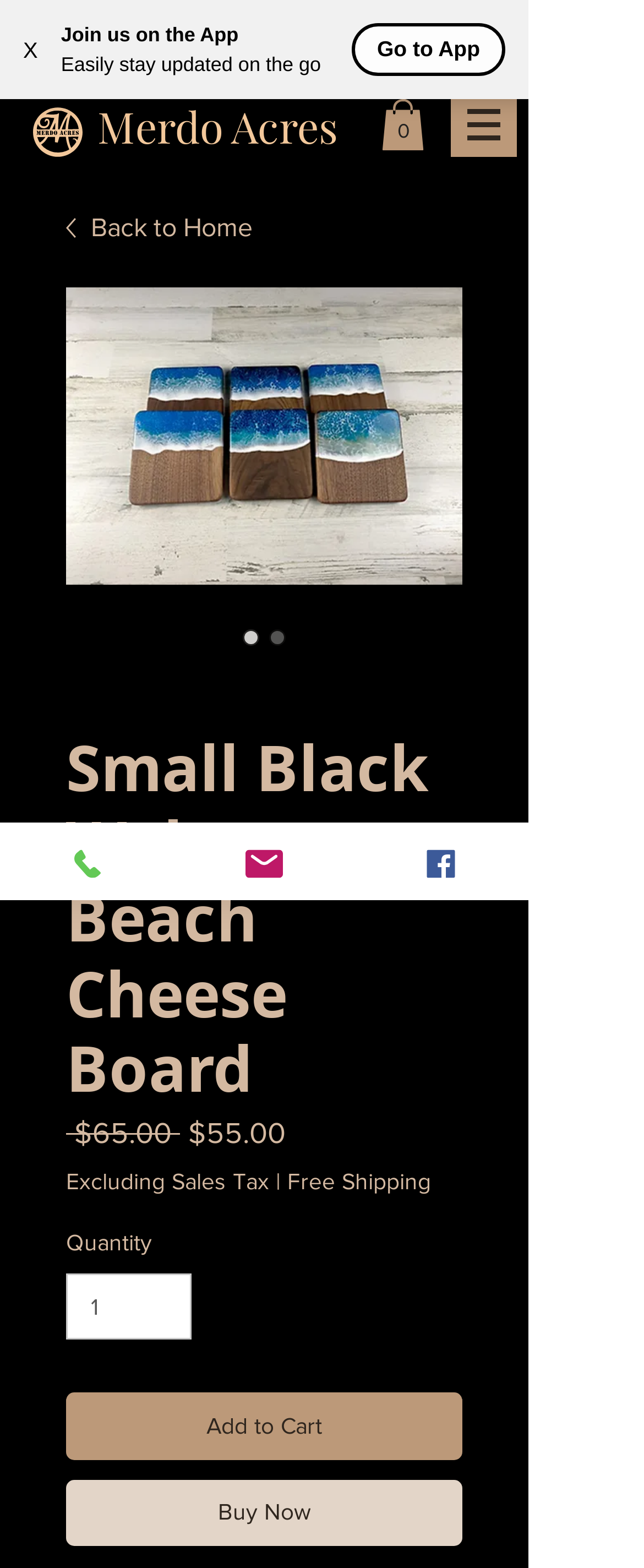Please identify the bounding box coordinates of the element I should click to complete this instruction: 'Add to cart'. The coordinates should be given as four float numbers between 0 and 1, like this: [left, top, right, bottom].

[0.103, 0.888, 0.718, 0.932]